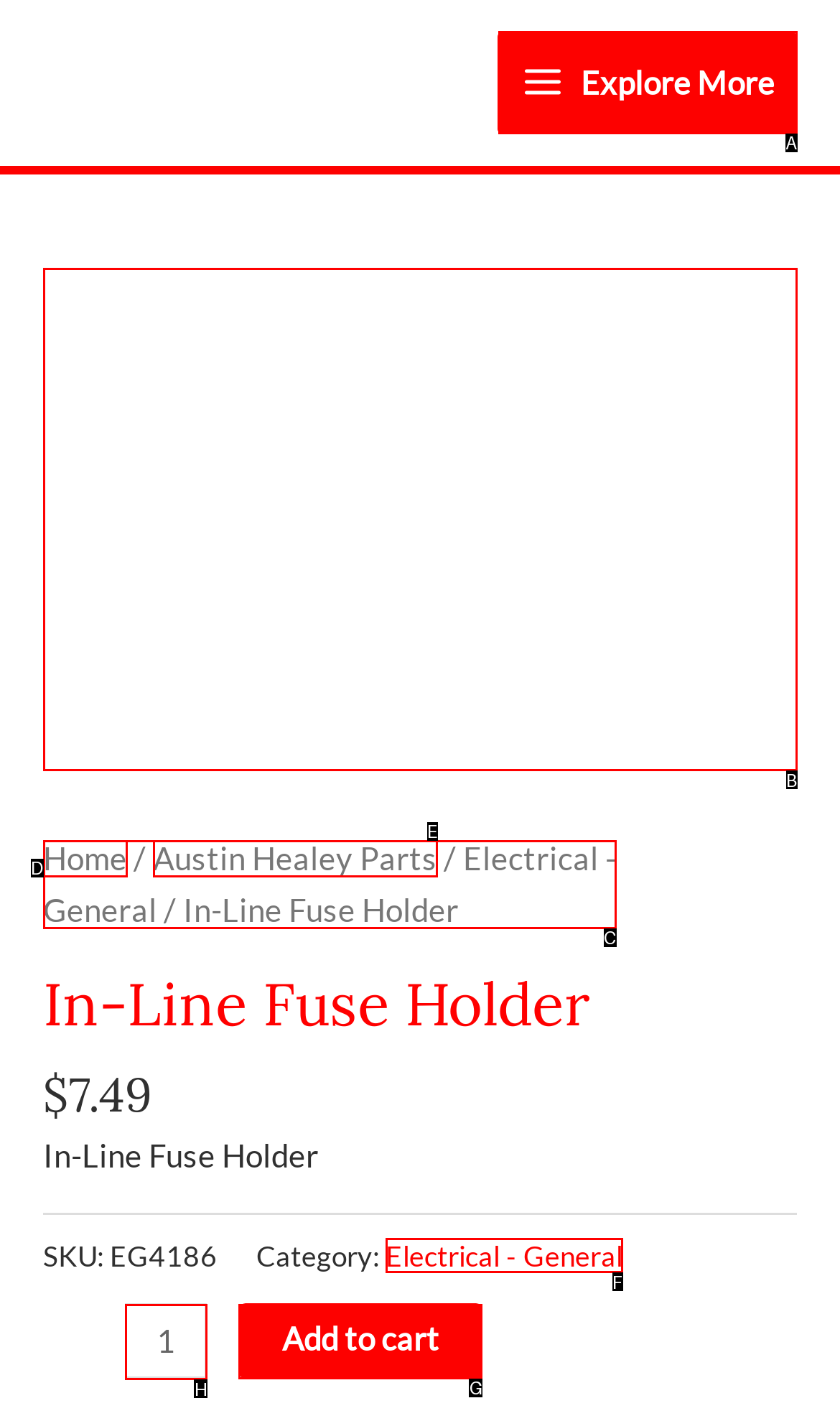Look at the highlighted elements in the screenshot and tell me which letter corresponds to the task: Change product quantity.

H